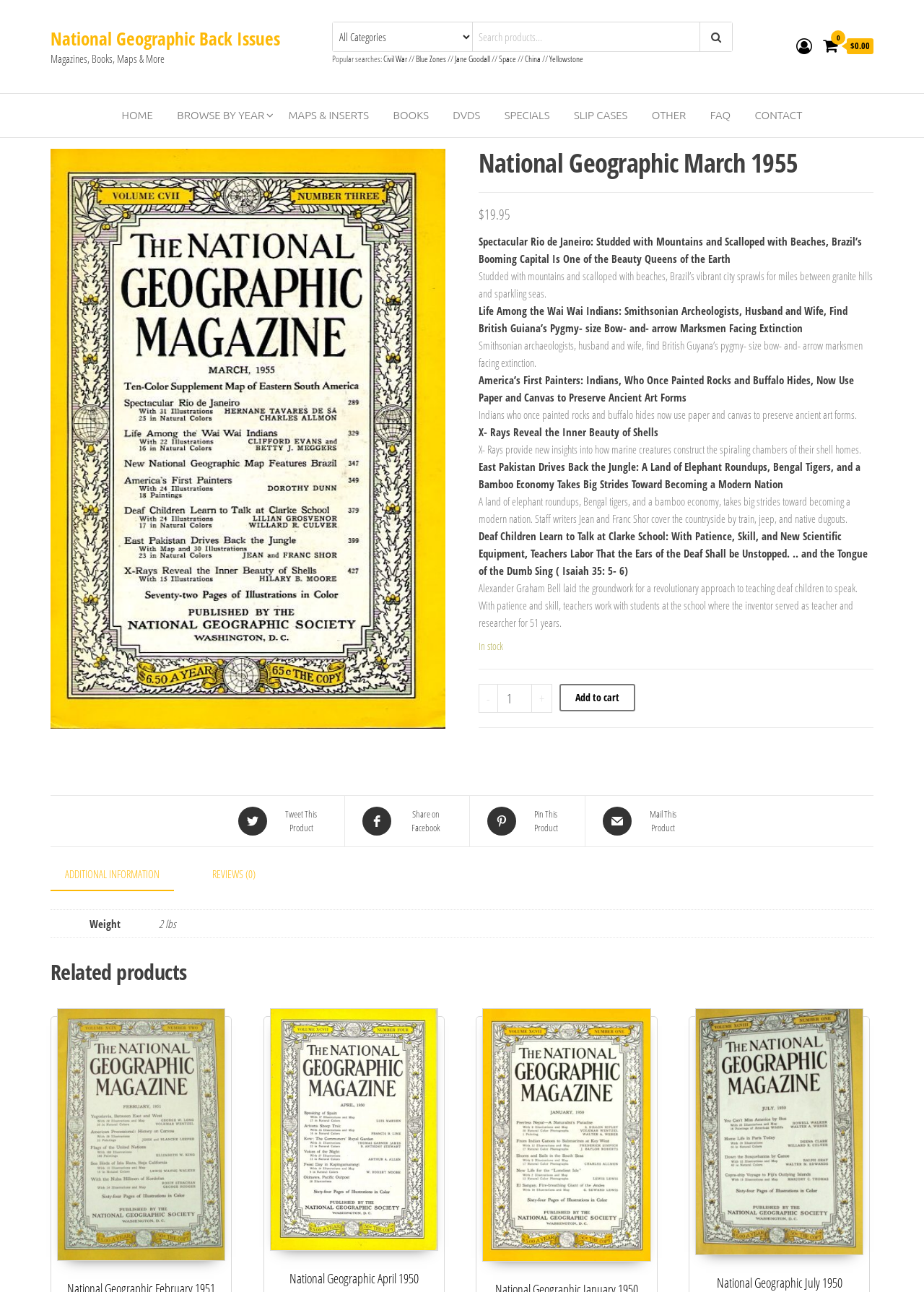Reply to the question with a brief word or phrase: What is the price of the magazine?

$19.95